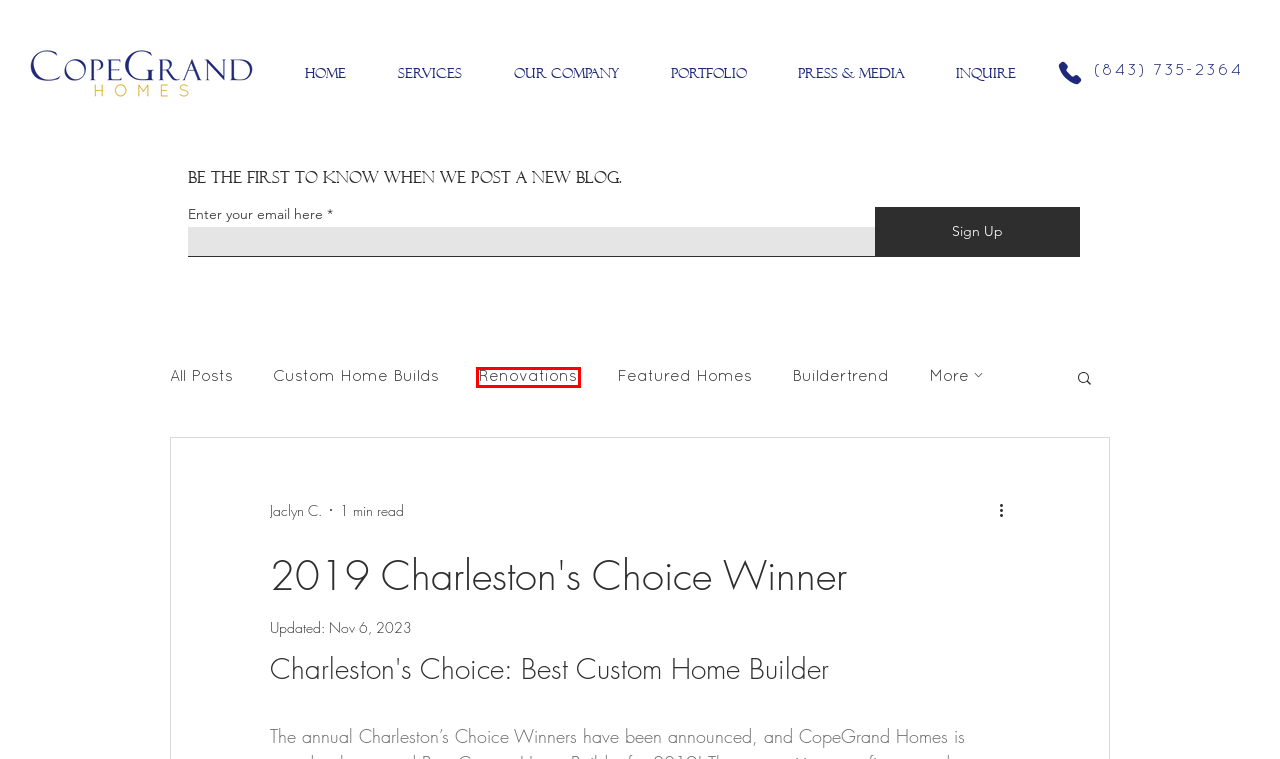You are provided with a screenshot of a webpage that has a red bounding box highlighting a UI element. Choose the most accurate webpage description that matches the new webpage after clicking the highlighted element. Here are your choices:
A. Press & Media | CopeGrand Homes
B. Featured Homes
C. Inquire | CopeGrand Homes
D. Our Company | CopeGrand Homes
E. Buildertrend
F. Services | CopeGrand Homes
G. Renovations
H. Custom Home Builds

G